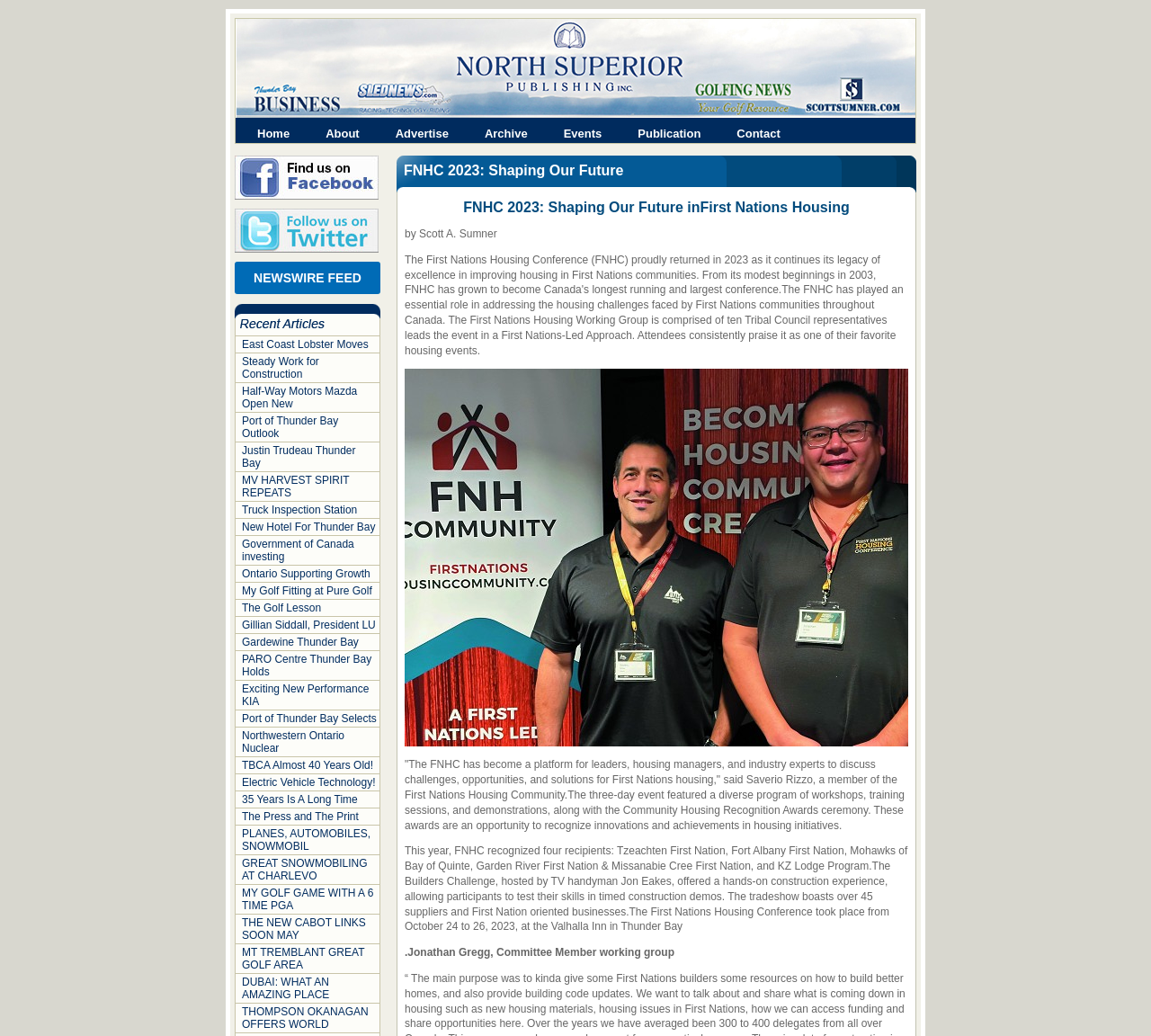What is the name of the TV handyman who hosted the Builders Challenge?
Please provide a comprehensive answer based on the information in the image.

The name of the TV handyman who hosted the Builders Challenge can be found in the paragraph of text that describes the event, which states that 'The Builders Challenge, hosted by TV handyman Jon Eakes, offered a hands-on construction experience...'.